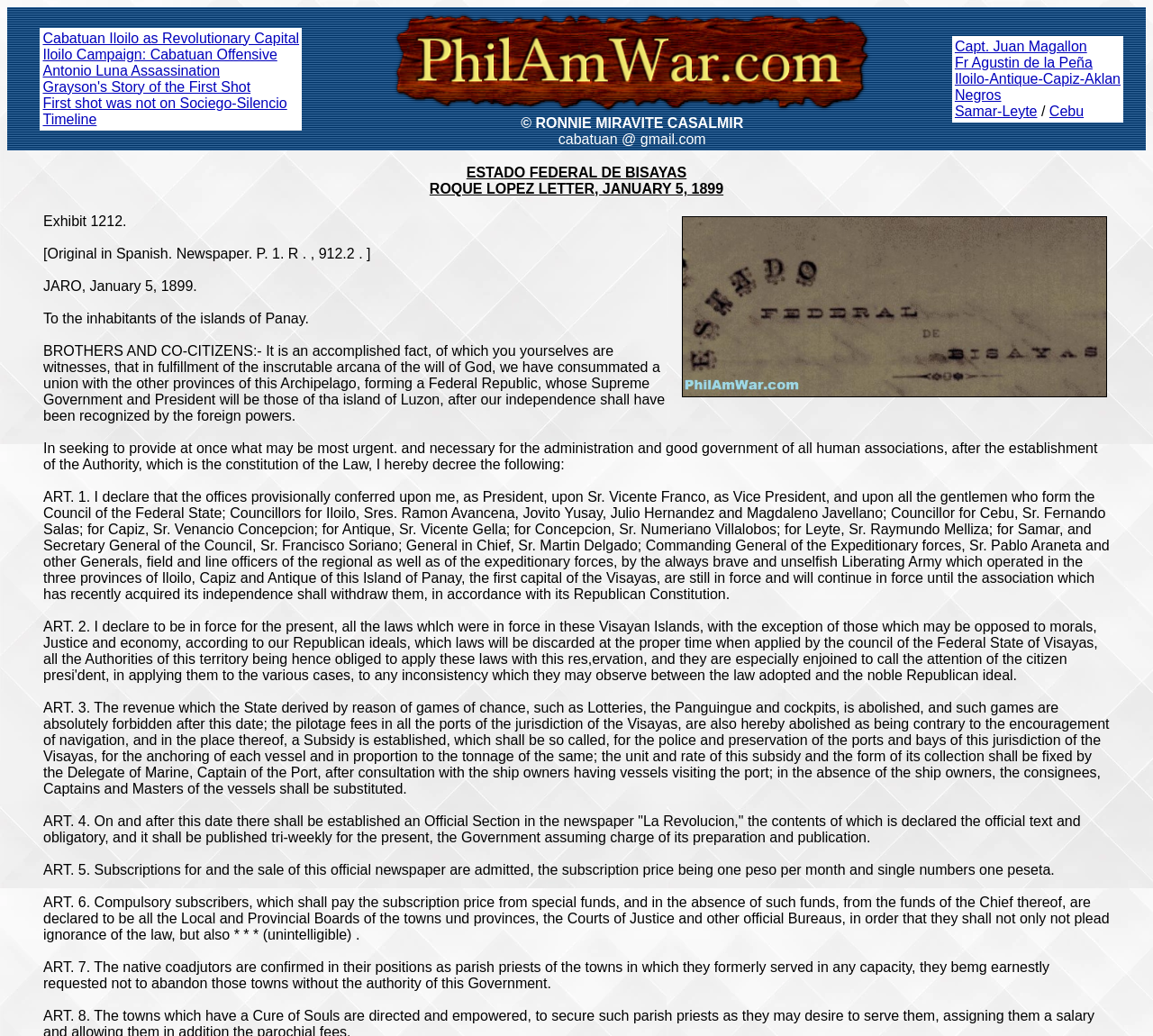Reply to the question below using a single word or brief phrase:
What is the date of the letter?

January 5, 1899